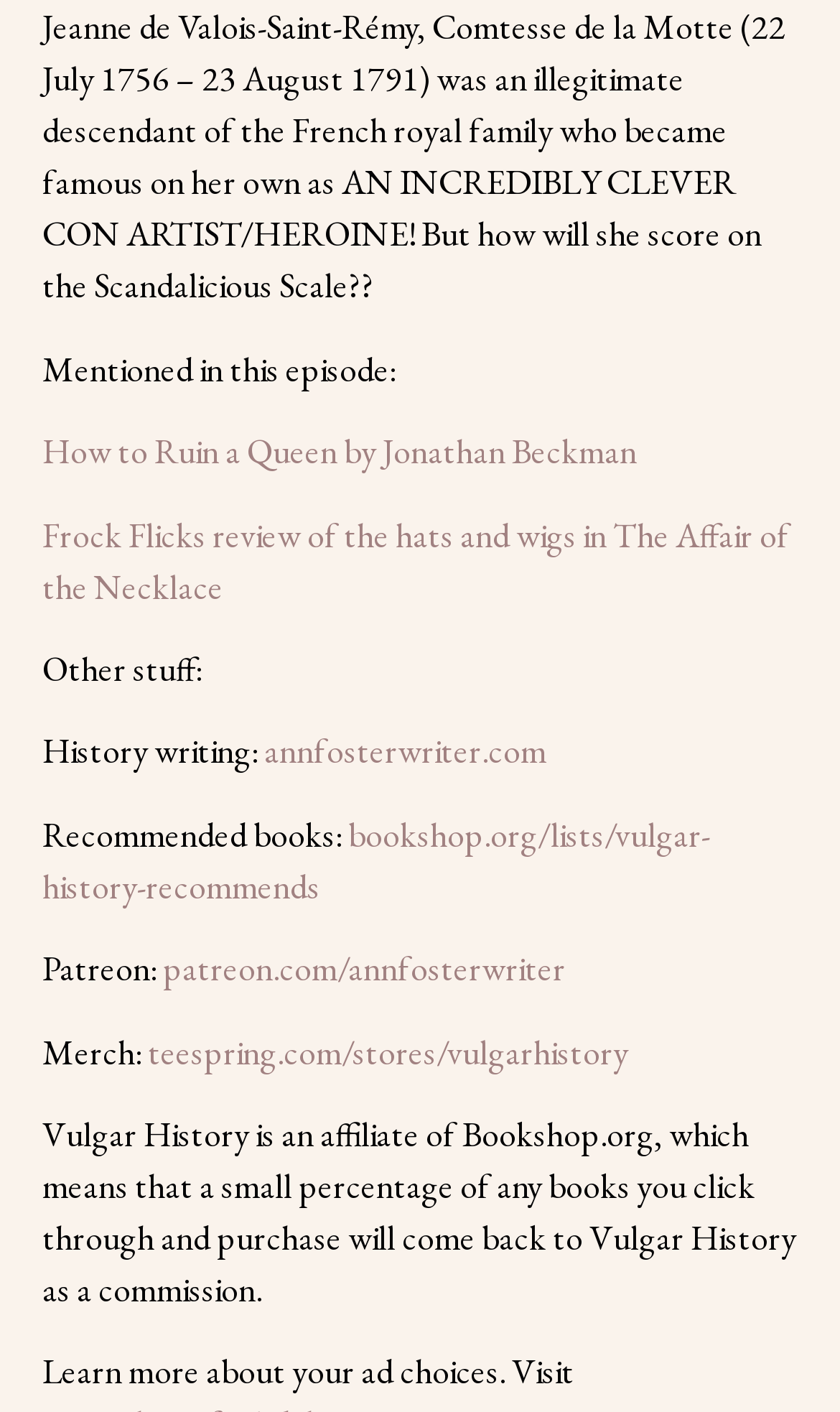Who is the main subject of this webpage?
By examining the image, provide a one-word or phrase answer.

Jeanne de Valois-Saint-Rémy